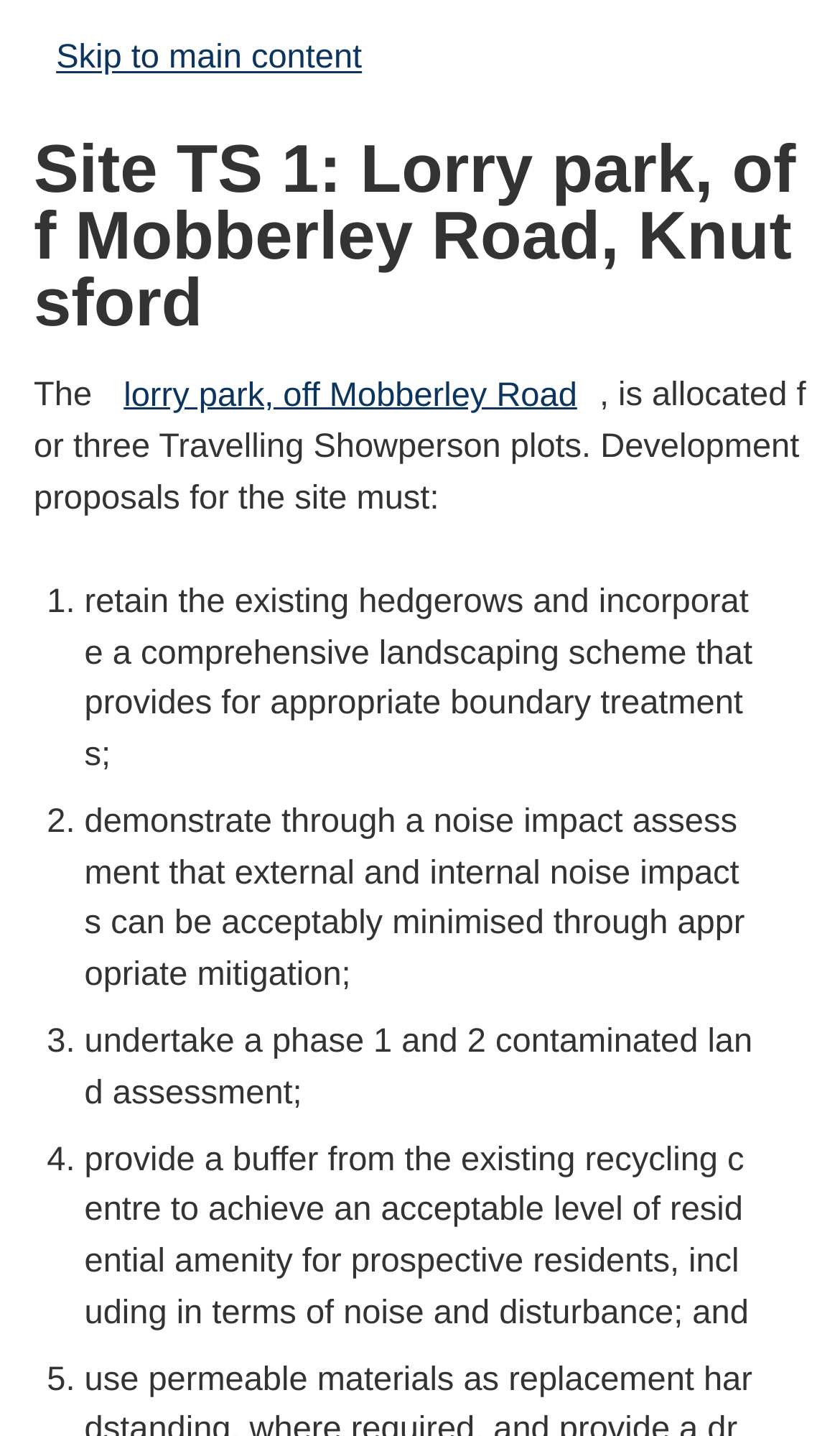What is the purpose of the buffer from the recycling centre? From the image, respond with a single word or brief phrase.

achieve residential amenity